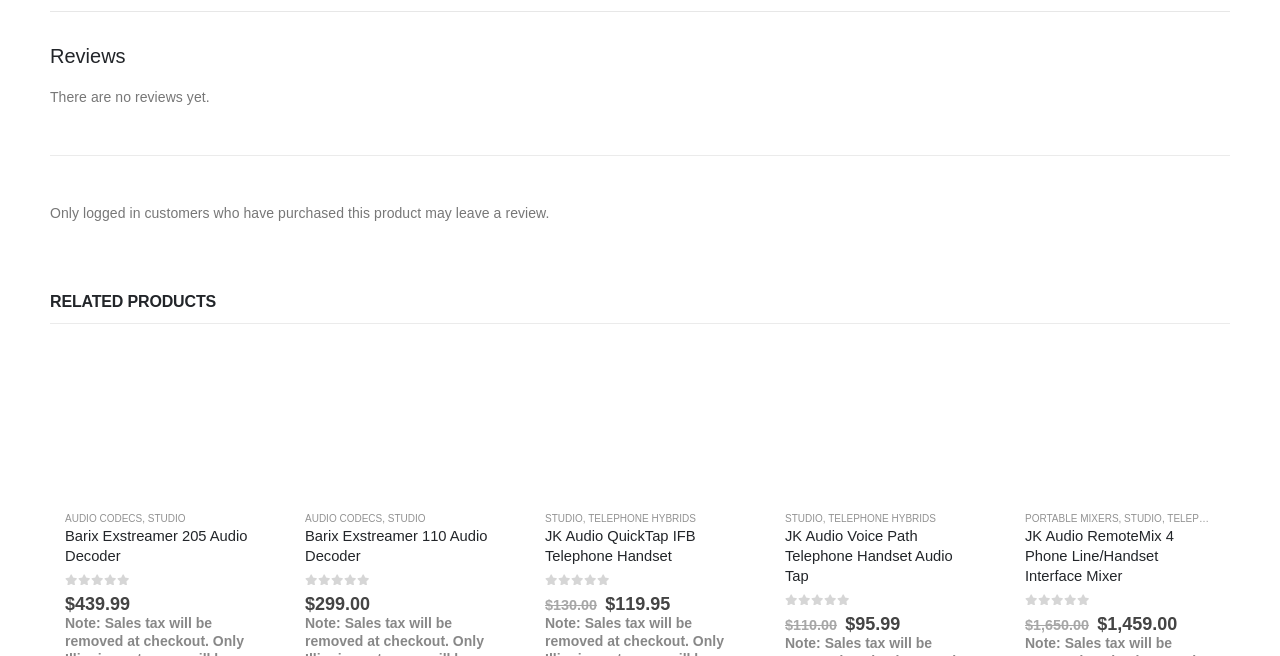Please identify the bounding box coordinates of where to click in order to follow the instruction: "Add JK Audio Voice Path Telephone Handset Audio Tap to cart".

[0.734, 0.554, 0.762, 0.609]